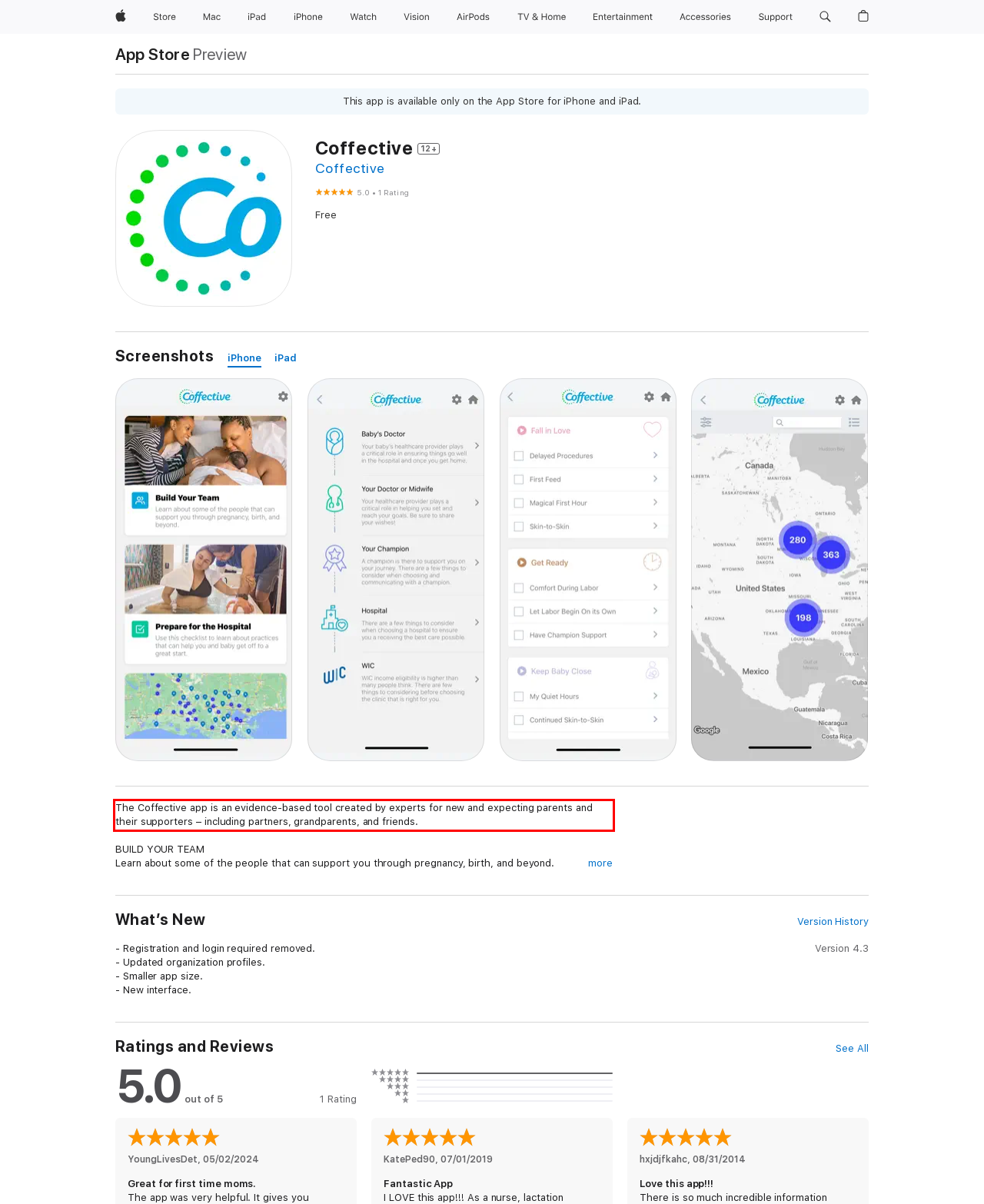Please use OCR to extract the text content from the red bounding box in the provided webpage screenshot.

The Coffective app is an evidence-based tool created by experts for new and expecting parents and their supporters – including partners, grandparents, and friends.